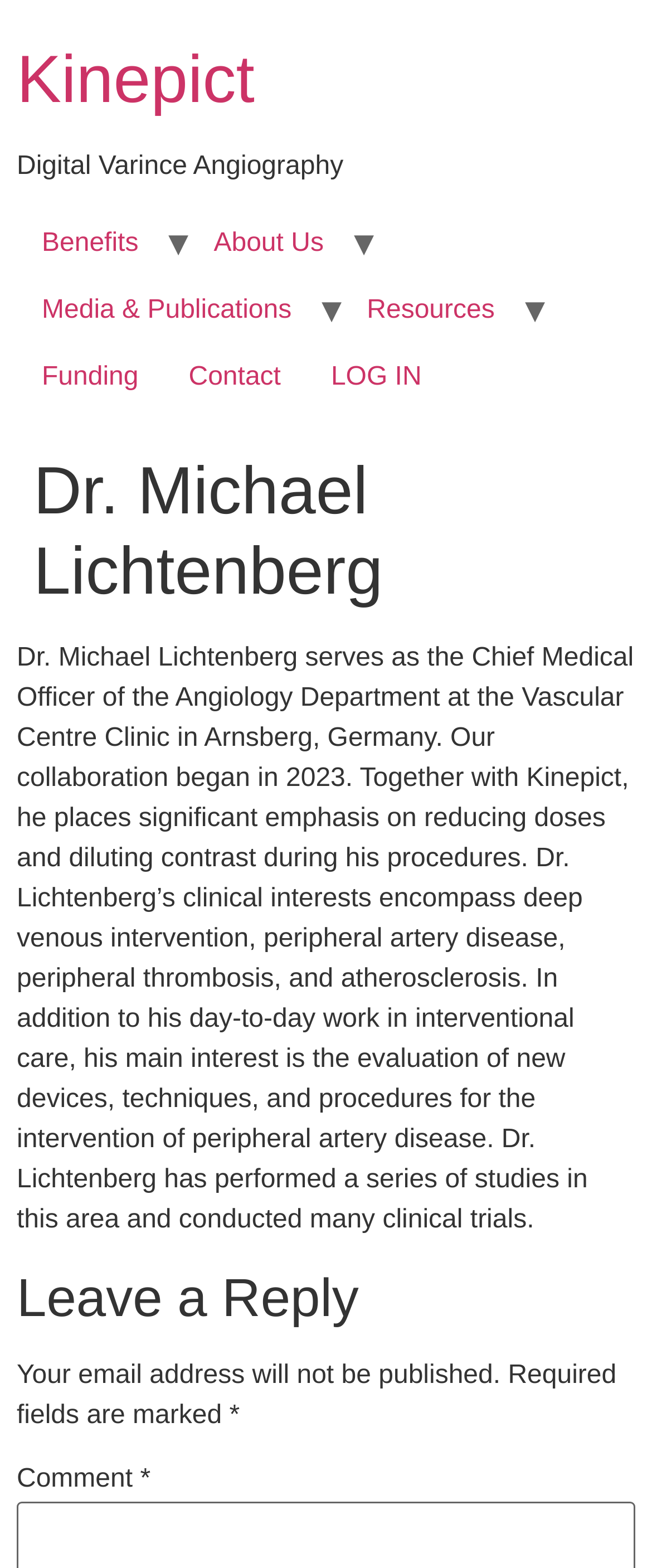How many links are present in the top navigation menu?
Please use the image to provide an in-depth answer to the question.

The top navigation menu contains links to 'Benefits', 'About Us', 'Media & Publications', 'Resources', 'Funding', 'Contact', and 'LOG IN', which makes a total of 7 links.